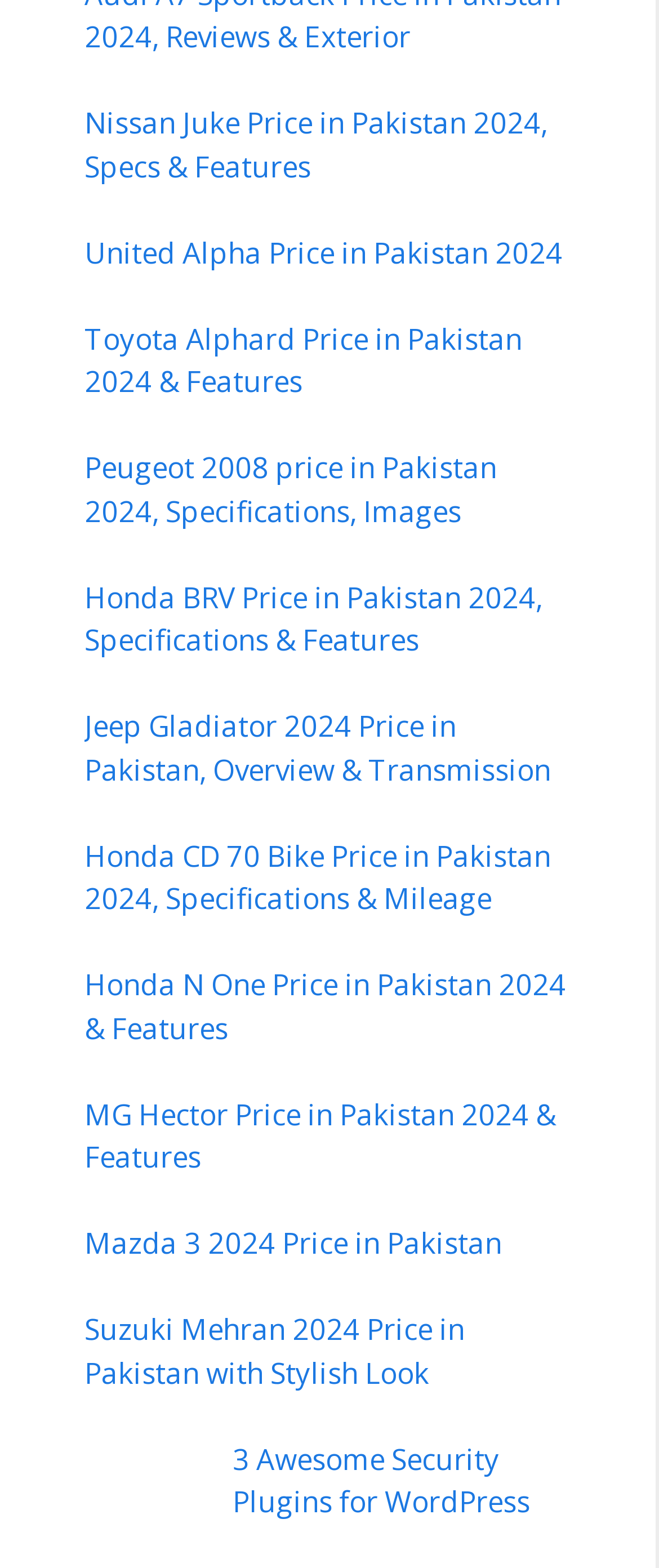Identify the bounding box coordinates for the region of the element that should be clicked to carry out the instruction: "View Nissan Juke Price in Pakistan 2024". The bounding box coordinates should be four float numbers between 0 and 1, i.e., [left, top, right, bottom].

[0.128, 0.066, 0.831, 0.118]